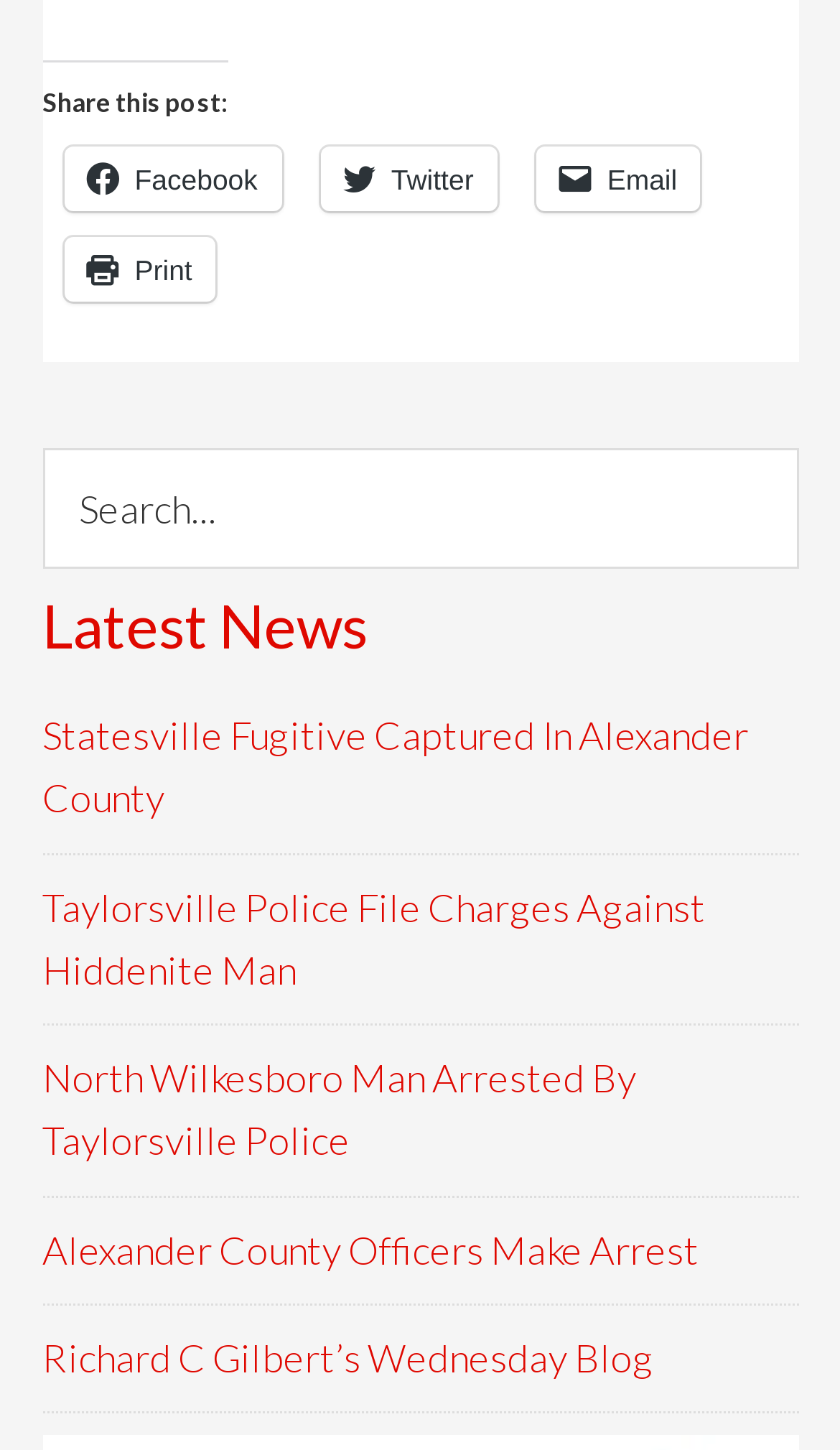Specify the bounding box coordinates of the area to click in order to execute this command: 'View Statesville Fugitive Captured In Alexander County article'. The coordinates should consist of four float numbers ranging from 0 to 1, and should be formatted as [left, top, right, bottom].

[0.05, 0.491, 0.891, 0.567]